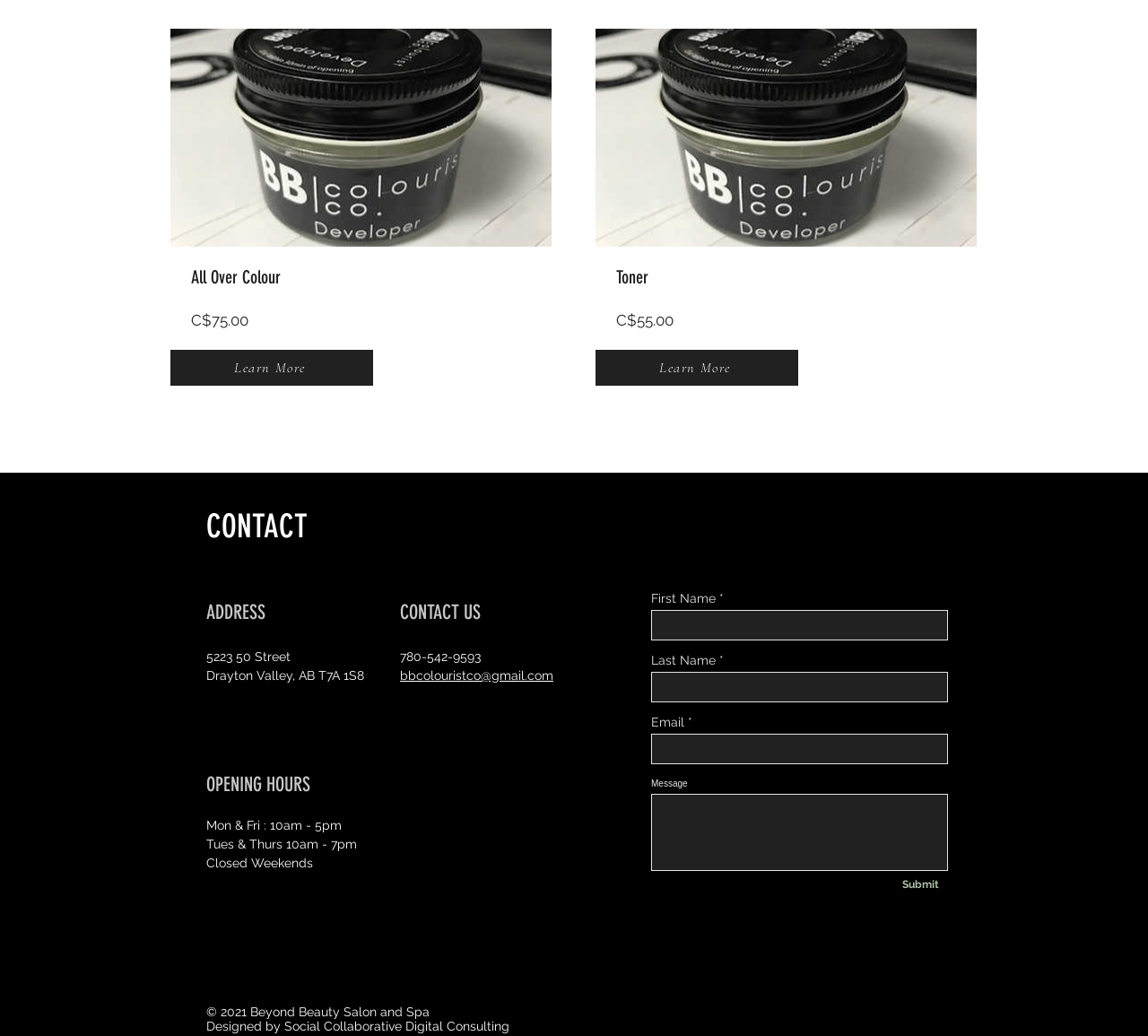Please pinpoint the bounding box coordinates for the region I should click to adhere to this instruction: "Request a quote".

None